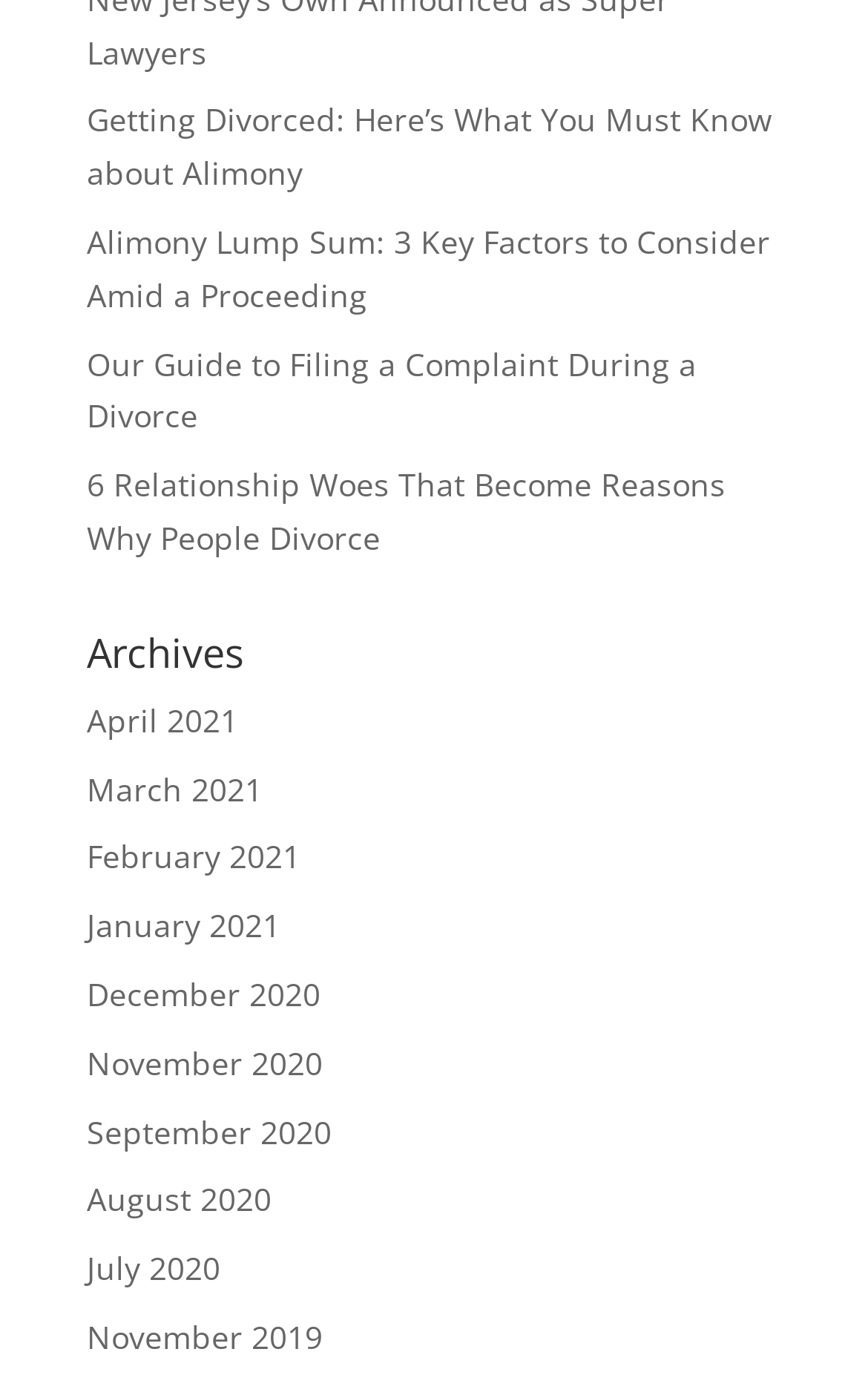What is the most recent month listed in the archives?
Refer to the image and provide a one-word or short phrase answer.

April 2021